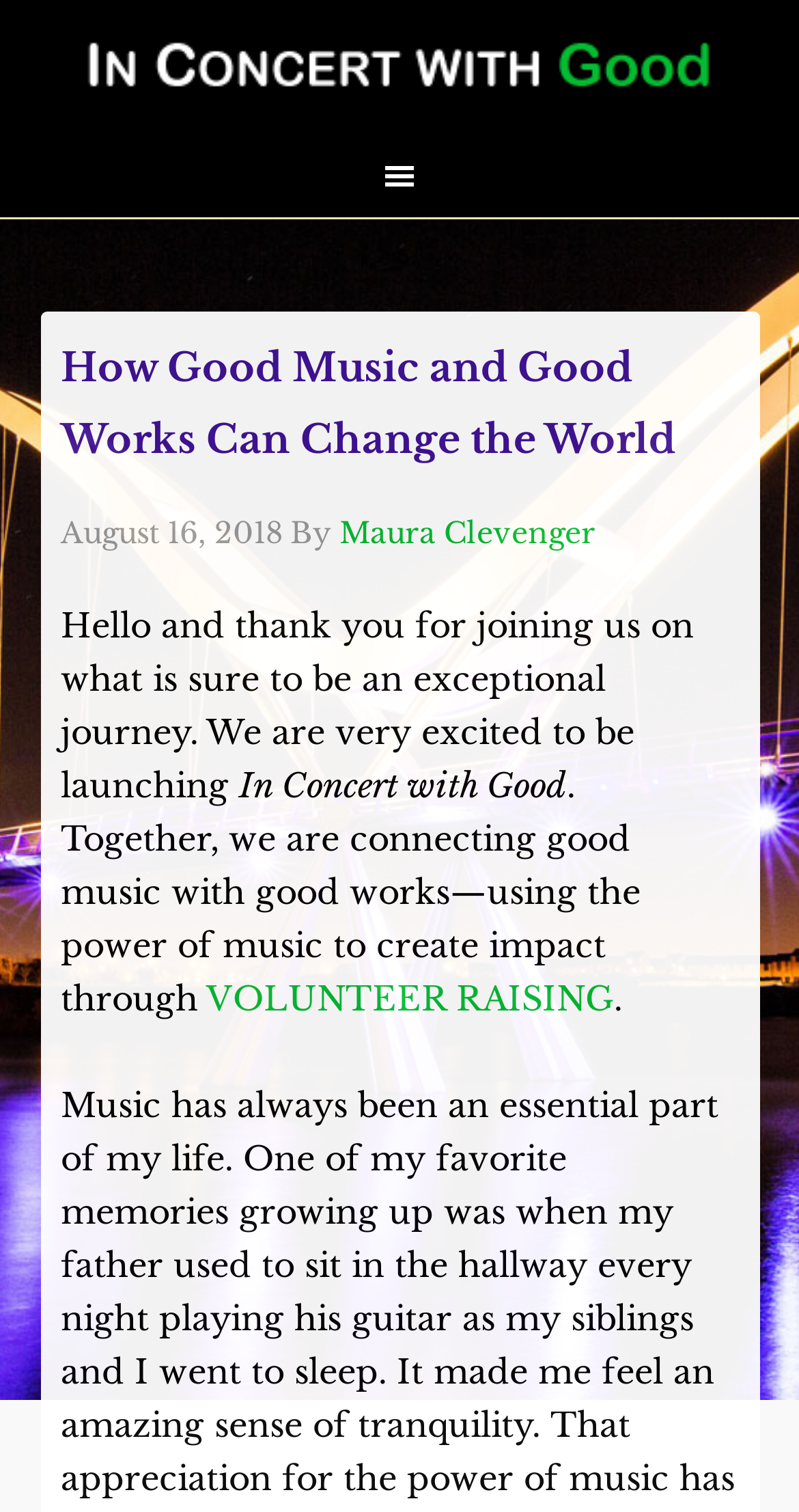What is the name of the author?
Based on the screenshot, respond with a single word or phrase.

Maura Clevenger